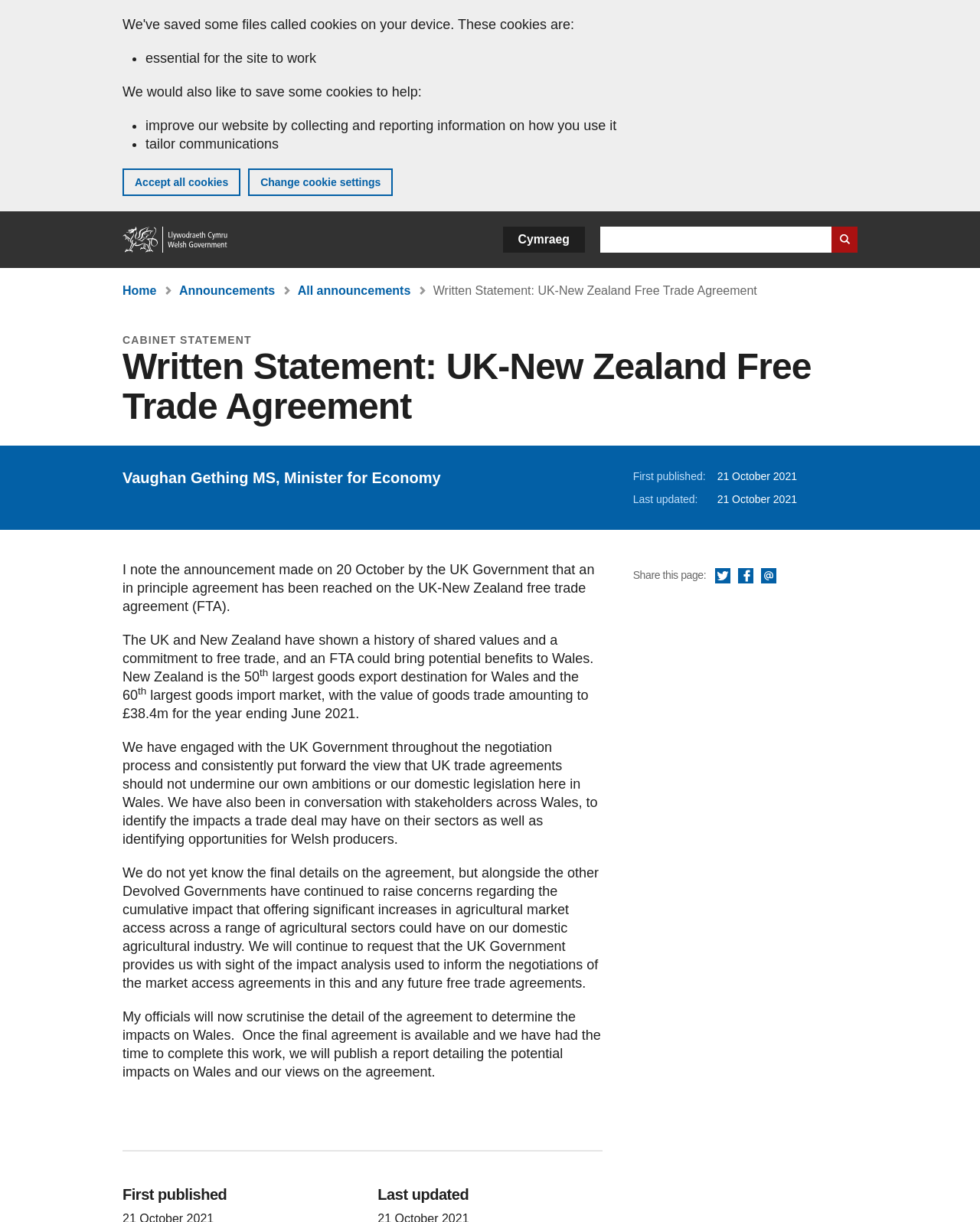Generate a thorough description of the webpage.

This webpage is about a written statement from Vaughan Gething MS, Minister for Economy, regarding the UK-New Zealand Free Trade Agreement. At the top of the page, there is a banner with a message about cookies on the GOV.WALES website, along with options to accept all cookies or change cookie settings. Below this, there is a navigation menu with links to the home page, a search bar, and a language selection option.

The main content of the page is divided into sections. The first section displays the title of the written statement, "Written Statement: UK-New Zealand Free Trade Agreement", along with the author's name and title. Below this, there is a breadcrumb navigation menu showing the path to this page.

The main body of the statement is a lengthy text that discusses the UK-New Zealand free trade agreement, its potential benefits to Wales, and the concerns raised by the Welsh government regarding the impact on the domestic agricultural industry. The text is divided into paragraphs, with some sections highlighted in superscript.

At the bottom of the page, there are links to share the page on social media platforms, as well as information on when the statement was first published and last updated.